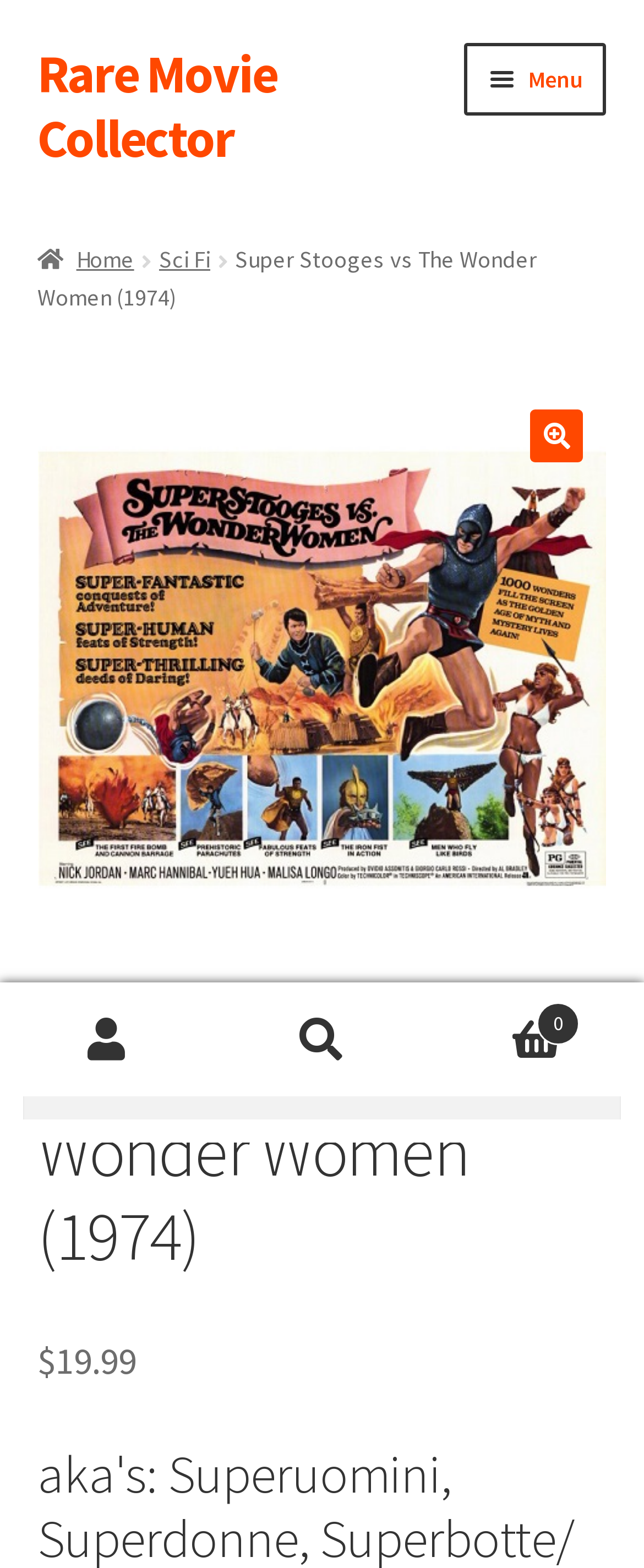How much does the movie cost?
Refer to the image and offer an in-depth and detailed answer to the question.

I found the answer by looking at the price section, where it says '$' followed by '19.99'. This is likely the price of the movie.